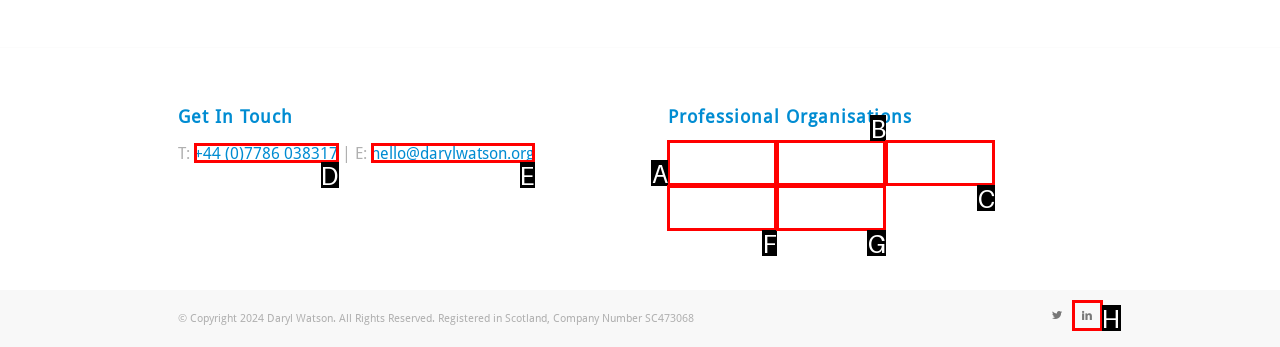Tell me which option best matches the description: alt="Institute of Sales Management"
Answer with the option's letter from the given choices directly.

G